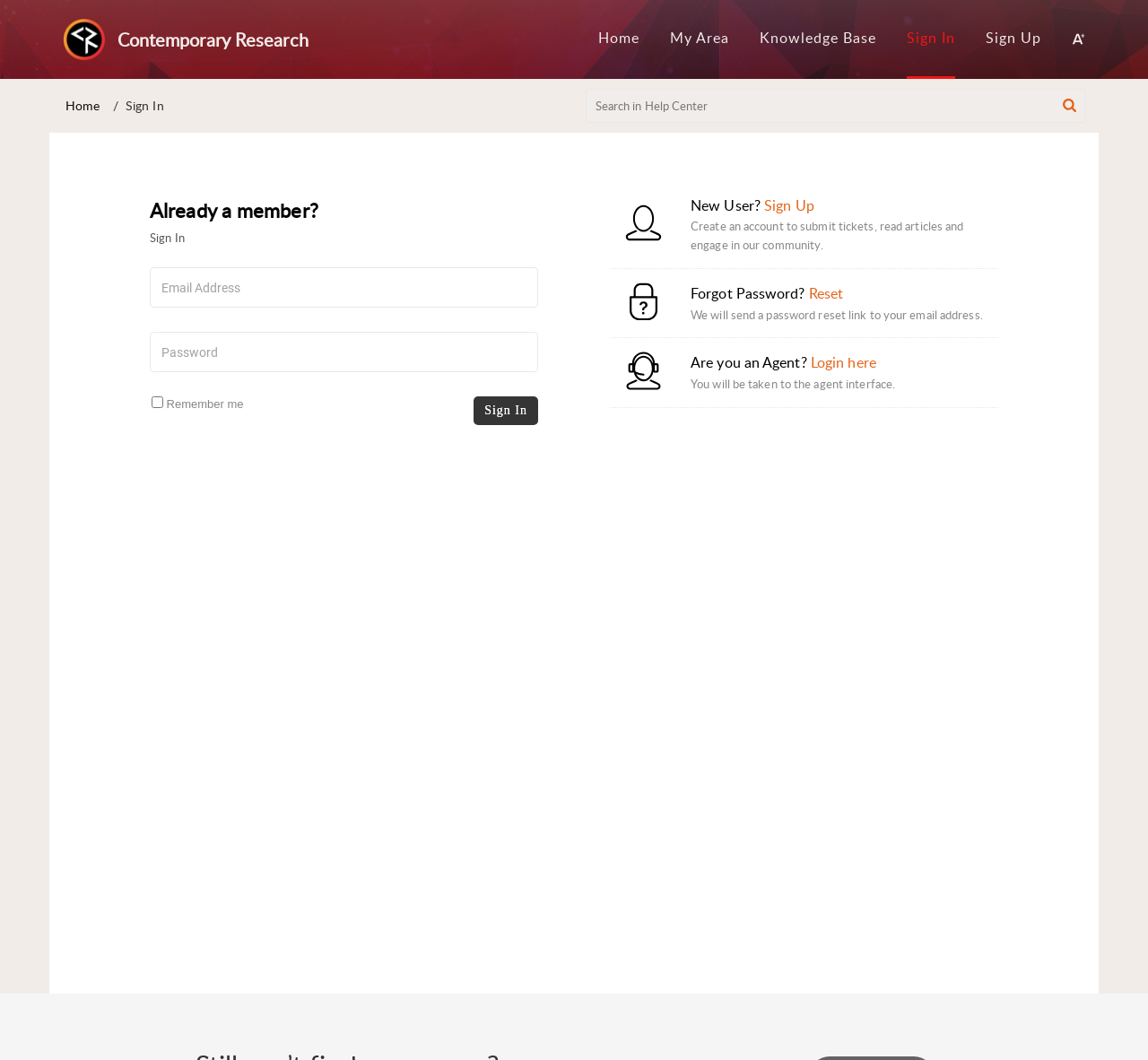Provide the bounding box coordinates, formatted as (top-left x, top-left y, bottom-right x, bottom-right y), with all values being floating point numbers between 0 and 1. Identify the bounding box of the UI element that matches the description: Home

[0.521, 0.026, 0.557, 0.045]